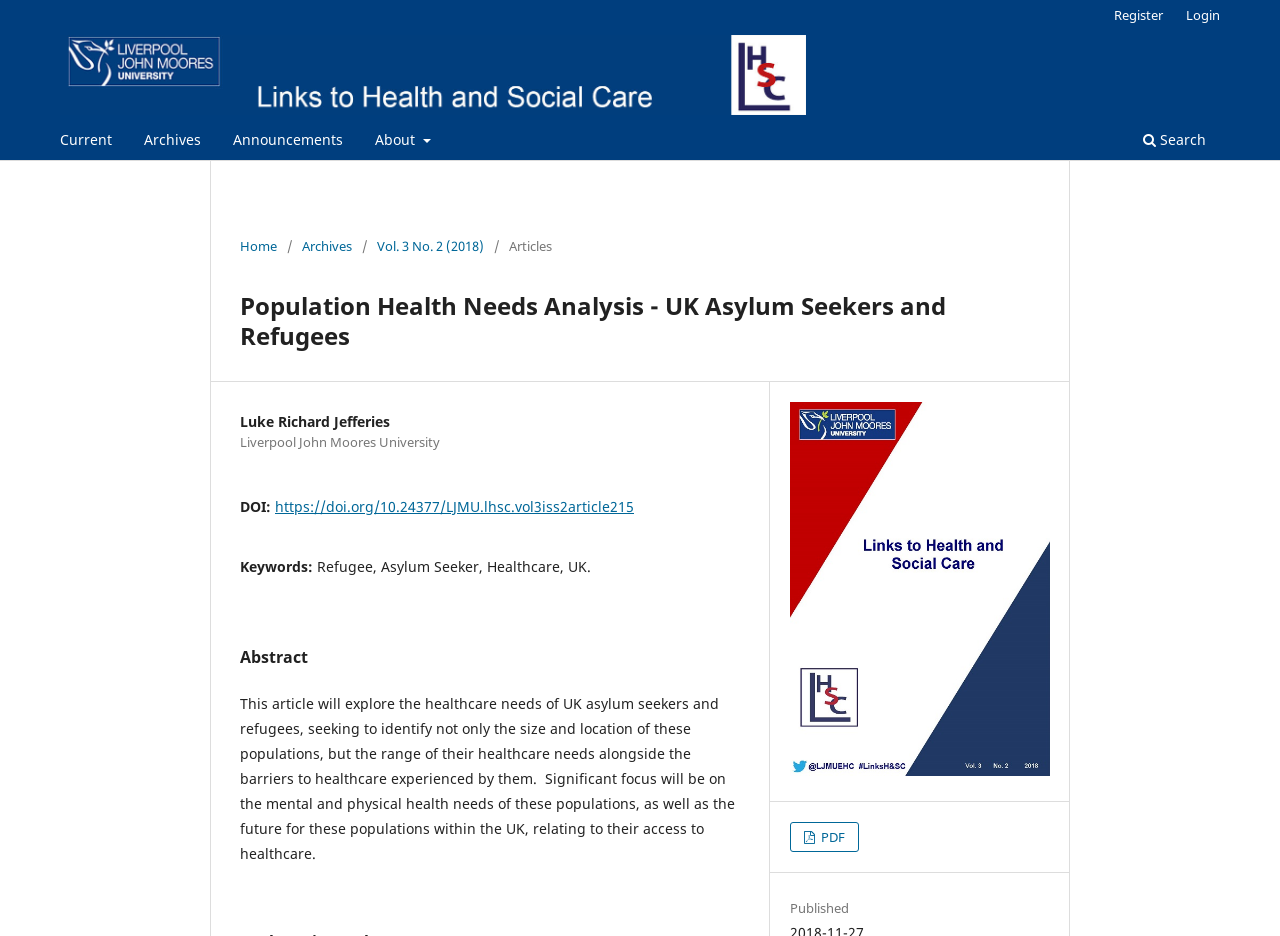Write an extensive caption that covers every aspect of the webpage.

The webpage is about a population health needs analysis of UK asylum seekers and refugees. At the top left, there is a logo image accompanied by a link. Below this, a navigation menu is situated, containing links to "Current", "Archives", "Announcements", "About", and "Search". On the top right, there are links to "Register" and "Login".

A secondary navigation menu is located below, displaying the user's current location, with links to "Home", "Archives", and a specific volume and issue of a publication. The main content of the page is divided into sections, starting with a heading that repeats the title of the analysis. 

Below this, the author's name, "Luke Richard Jefferies", and their affiliation, "Liverpool John Moores University", are listed. A DOI (digital object identifier) is provided, along with a link to the corresponding webpage. The keywords for the analysis are listed as "Refugee, Asylum Seeker, Healthcare, UK".

The abstract of the analysis is presented in a separate section, describing the healthcare needs of UK asylum seekers and refugees, including their mental and physical health needs, and the barriers they face in accessing healthcare. At the bottom of the page, there are links to download the article in PDF format and a "Published" section, indicating the publication date.